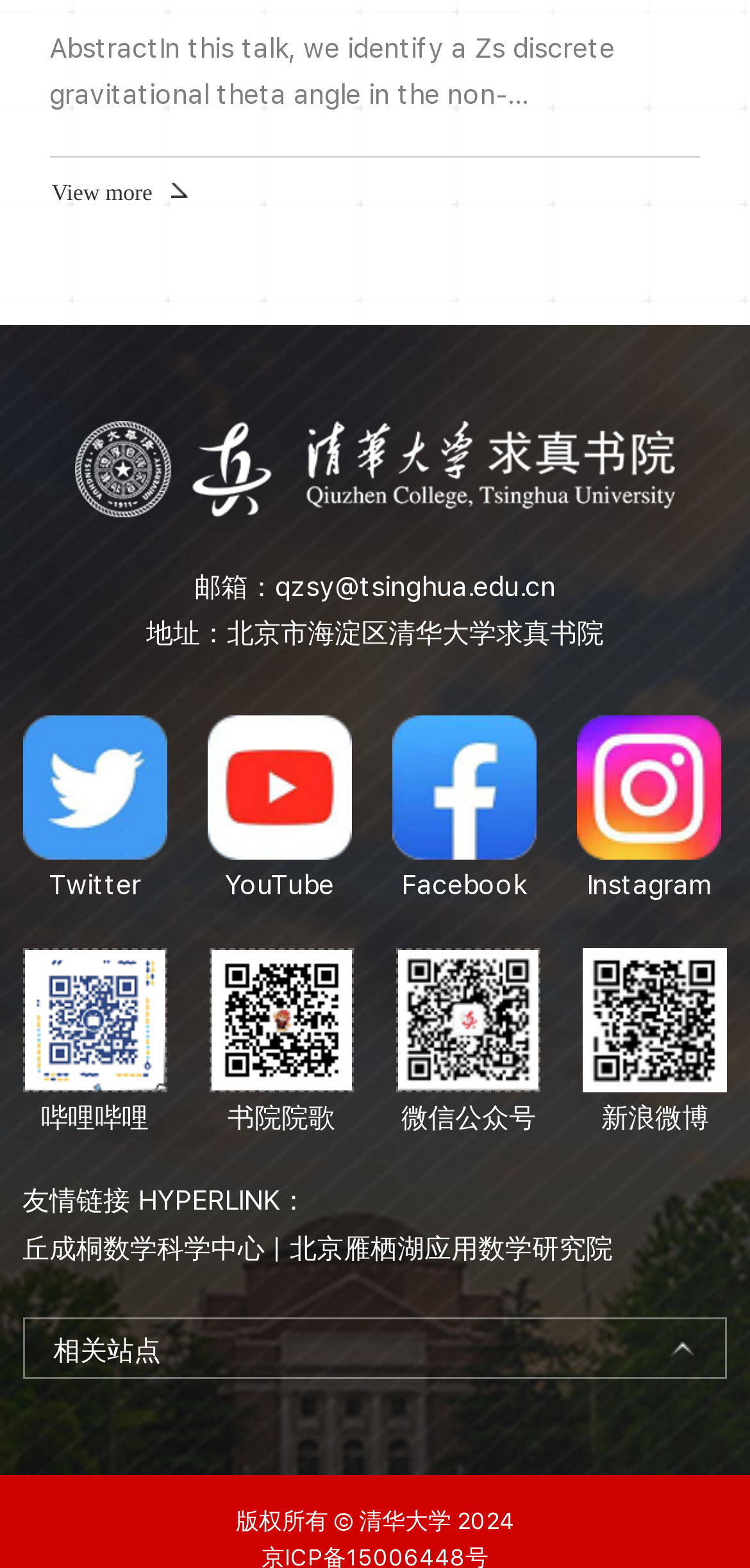Could you determine the bounding box coordinates of the clickable element to complete the instruction: "Explore the丘成桐数学科学中心 link"? Provide the coordinates as four float numbers between 0 and 1, i.e., [left, top, right, bottom].

[0.03, 0.786, 0.353, 0.806]